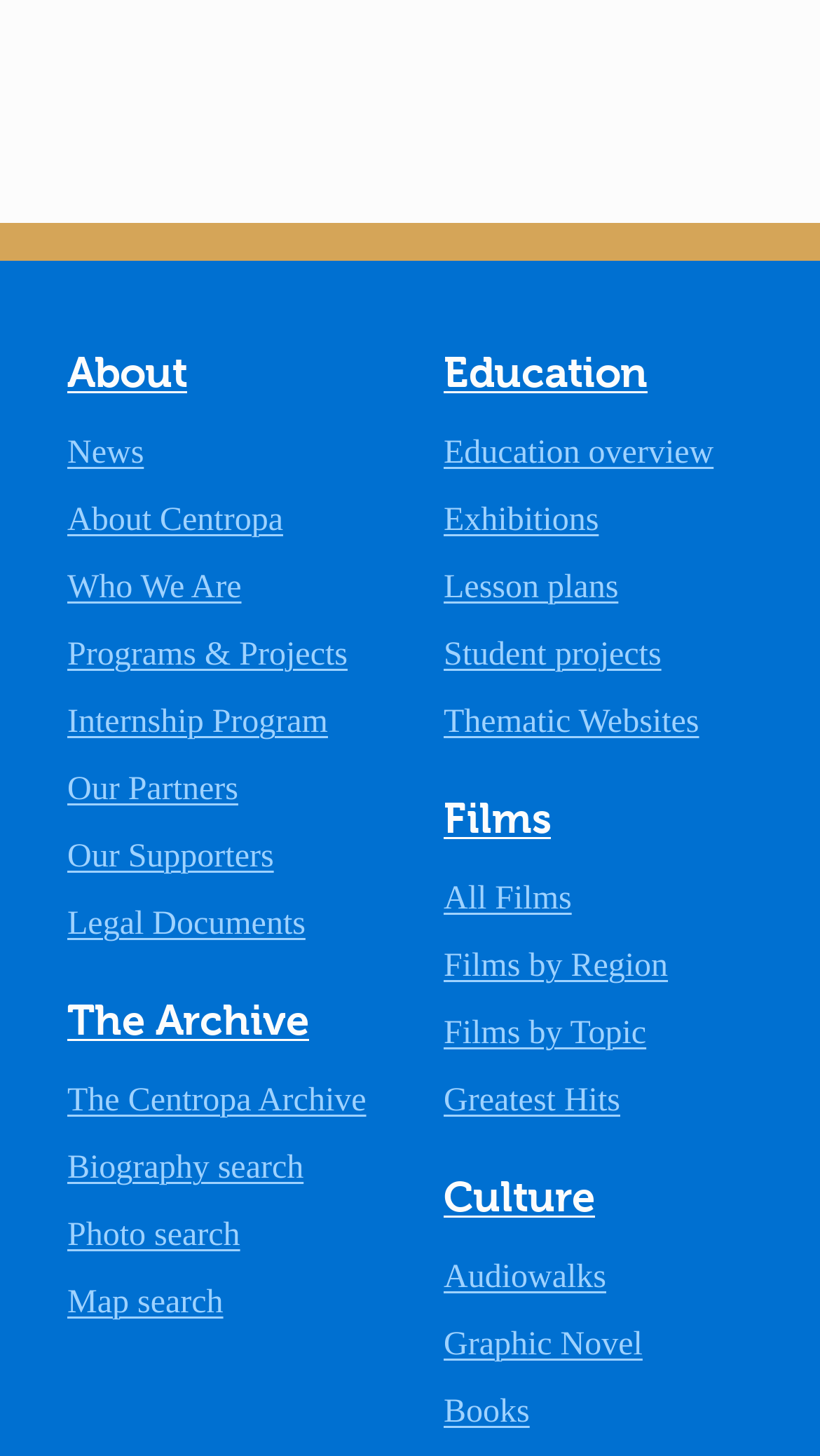Please find the bounding box coordinates (top-left x, top-left y, bottom-right x, bottom-right y) in the screenshot for the UI element described as follows: Lesson plans

[0.541, 0.392, 0.754, 0.416]